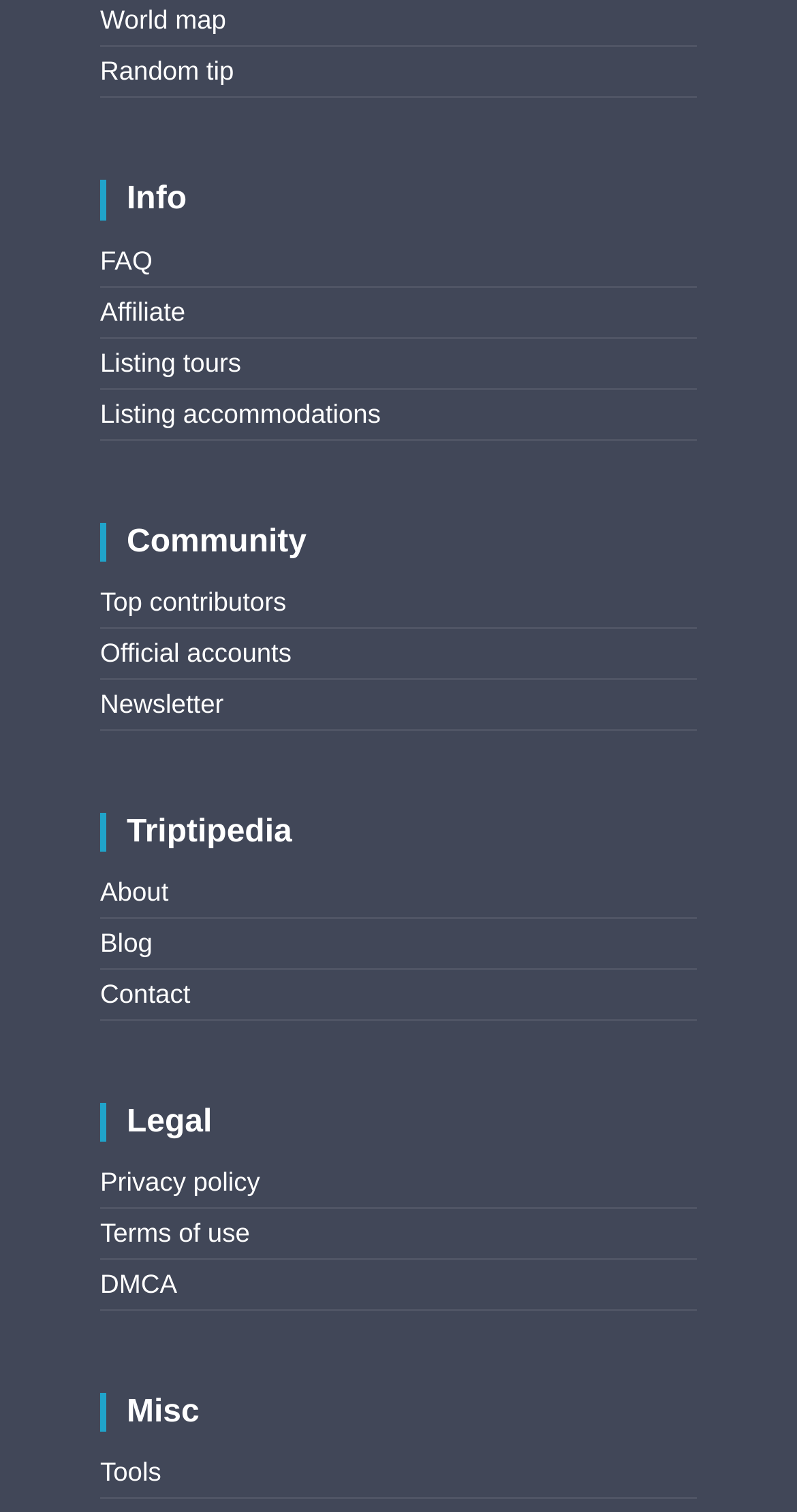What is the last link on the webpage?
Using the visual information from the image, give a one-word or short-phrase answer.

Tools